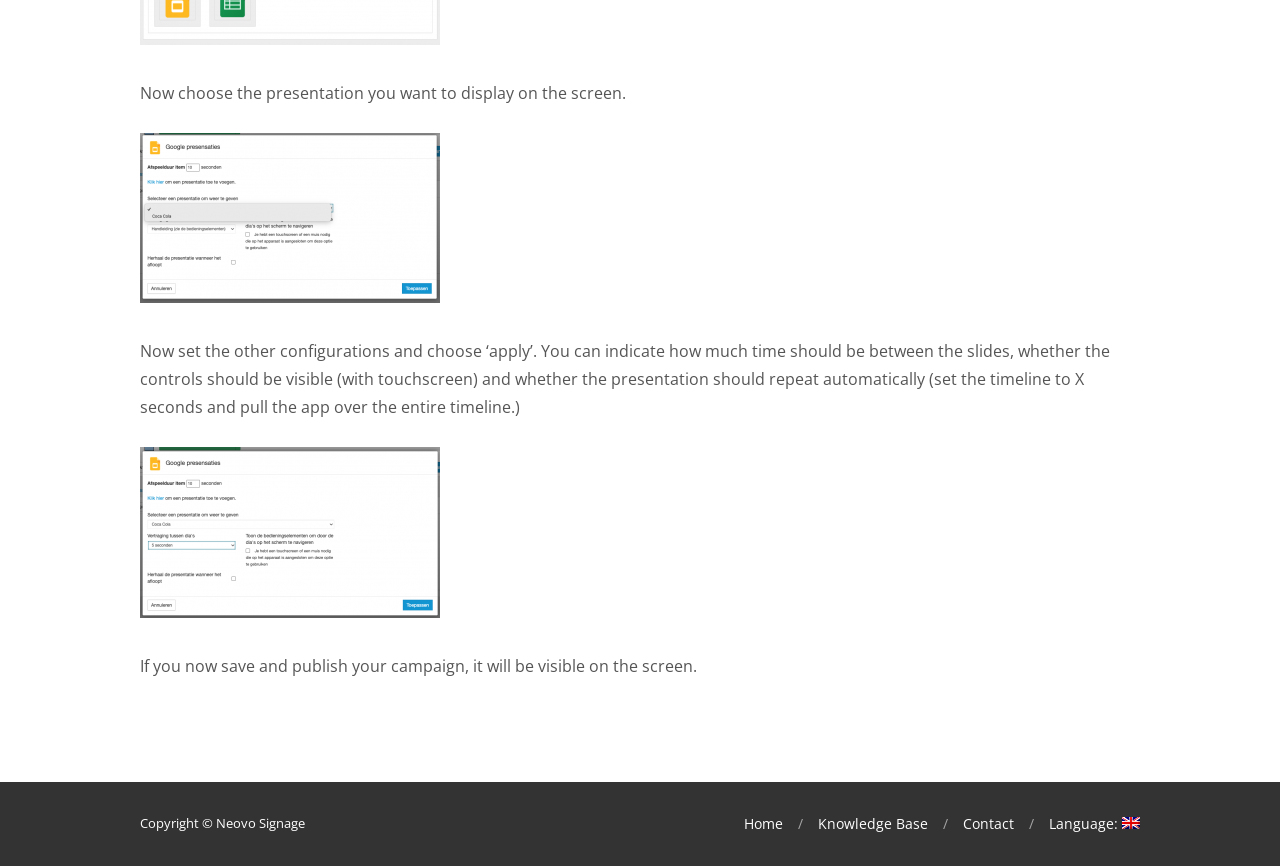Bounding box coordinates are specified in the format (top-left x, top-left y, bottom-right x, bottom-right y). All values are floating point numbers bounded between 0 and 1. Please provide the bounding box coordinate of the region this sentence describes: Contact

[0.725, 0.943, 0.792, 0.96]